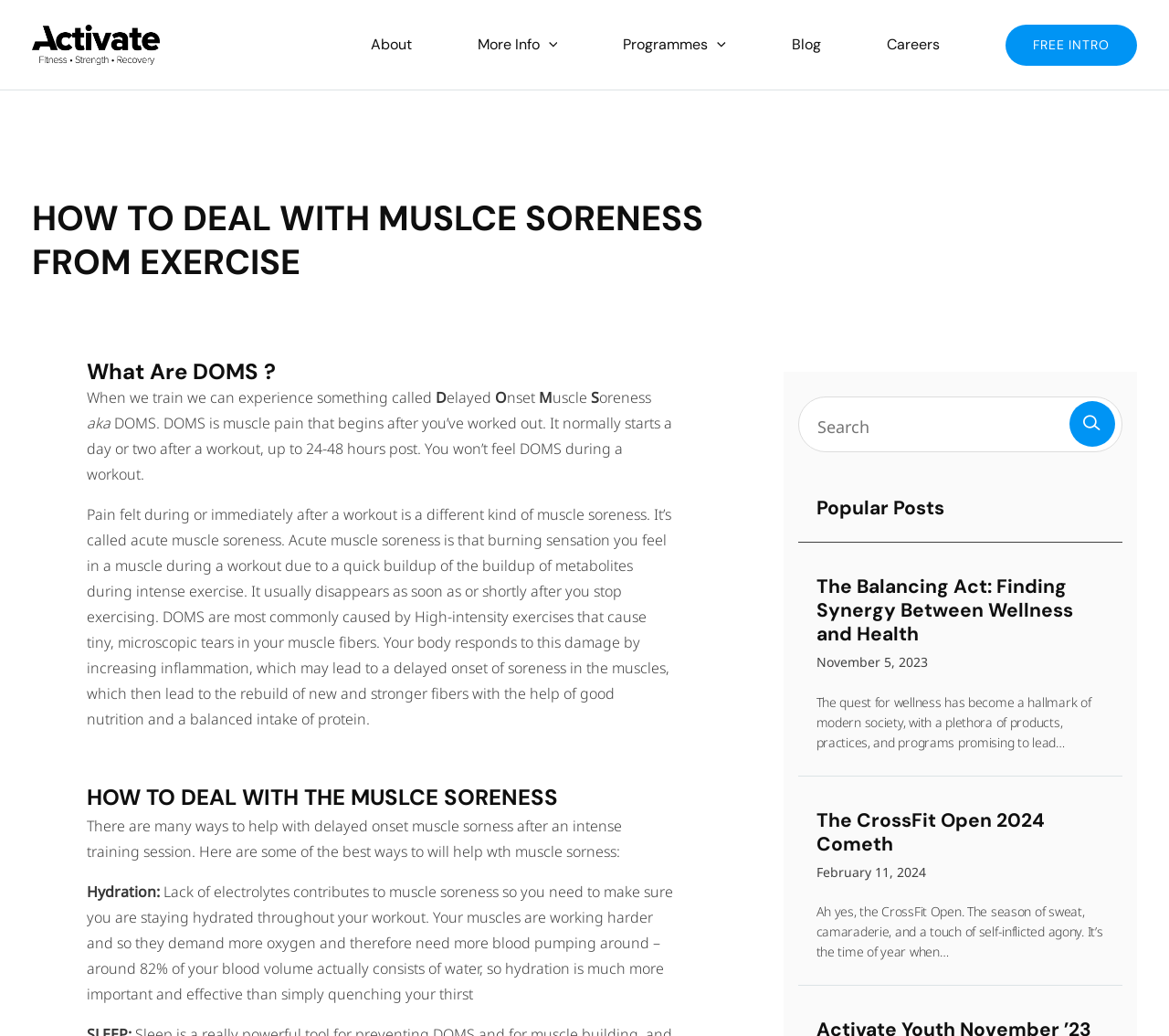Please respond to the question with a concise word or phrase:
What causes DOMS?

High-intensity exercises